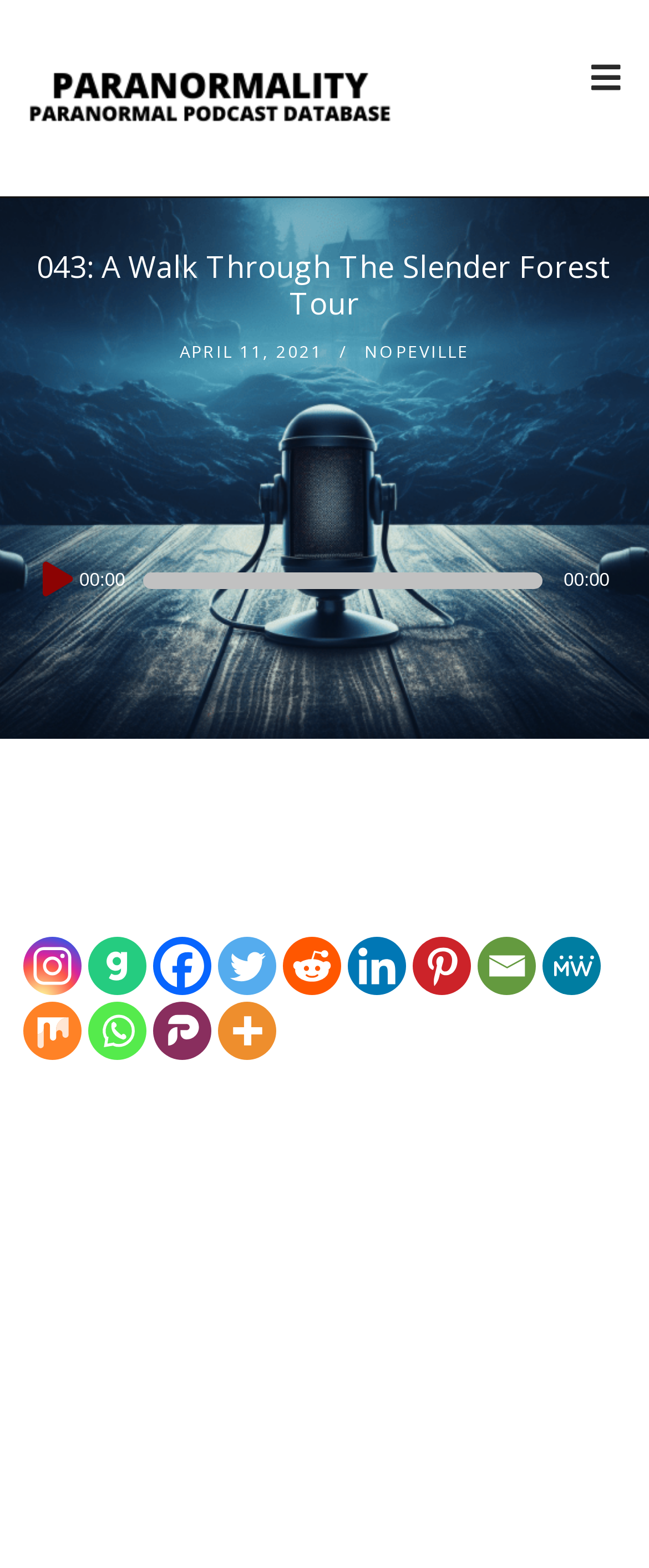What is the name of the audio player?
Please answer the question as detailed as possible.

The name of the audio player can be found in the application element, which says 'Audio Player'. This is also confirmed by the StaticText element with the same text.